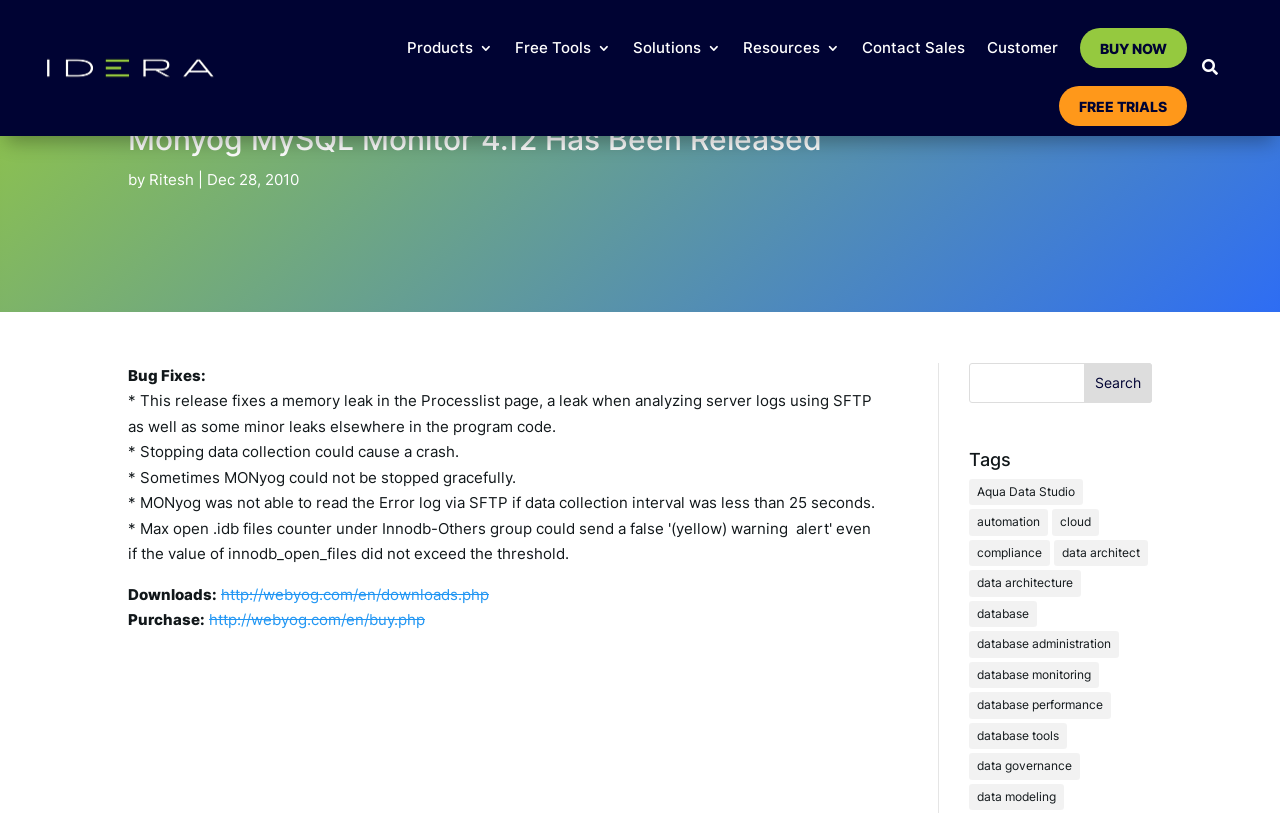Identify the bounding box coordinates for the UI element described as: "data architect".

[0.824, 0.664, 0.897, 0.697]